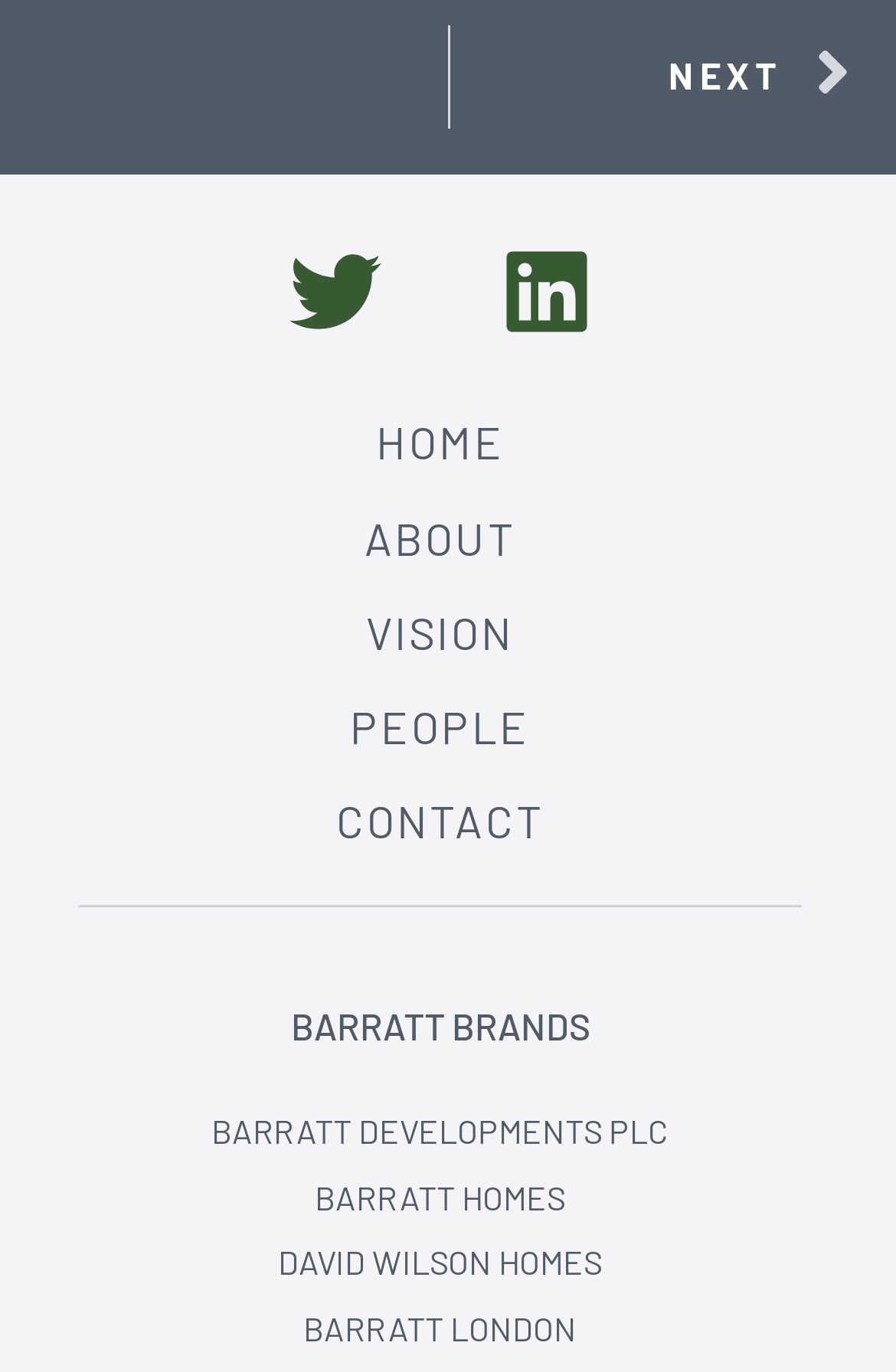Please locate the bounding box coordinates of the element that should be clicked to complete the given instruction: "contact us".

[0.086, 0.573, 0.896, 0.626]